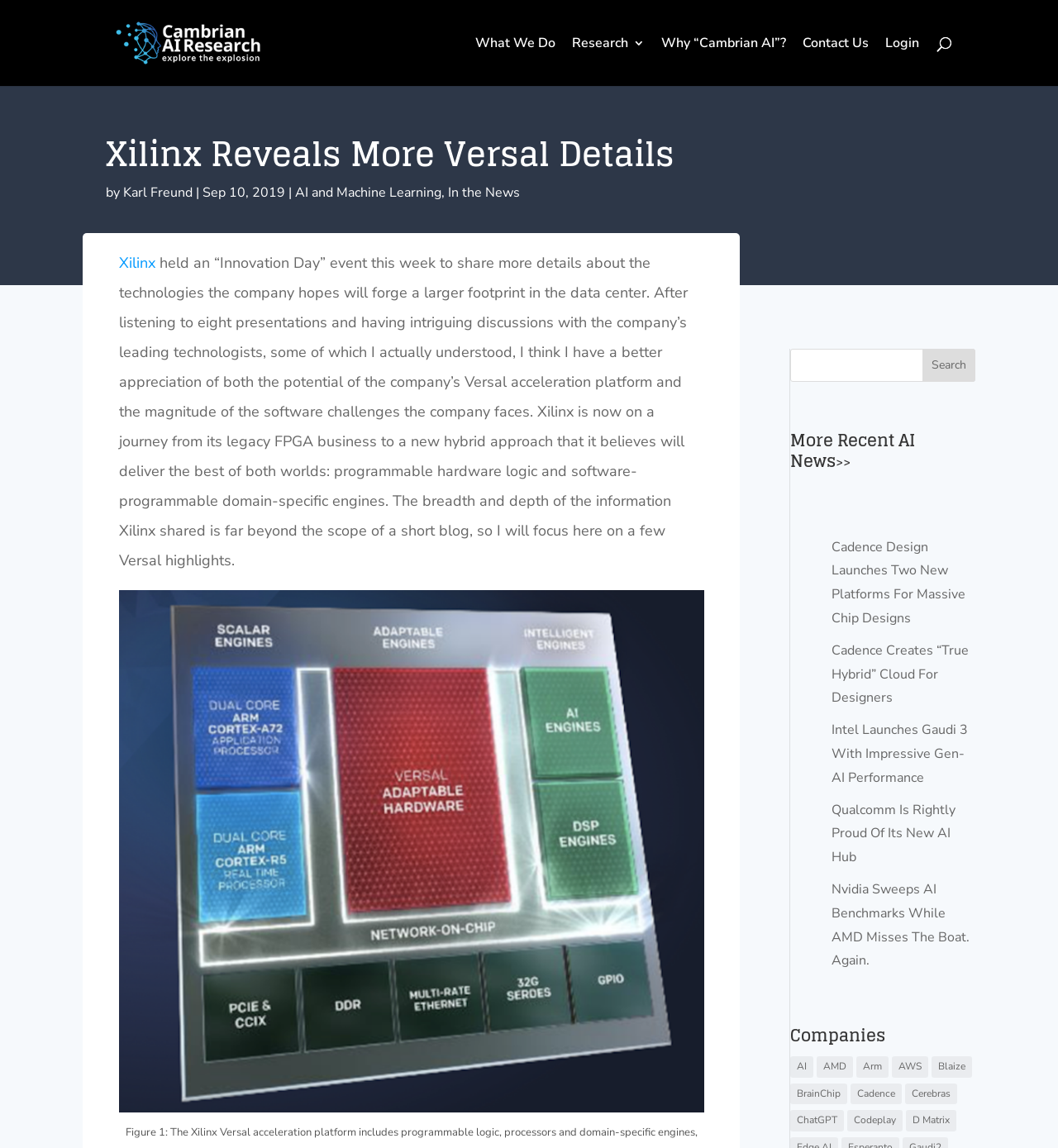Use a single word or phrase to answer the question: Who wrote the article 'Xilinx Reveals More Versal Details'?

Karl Freund